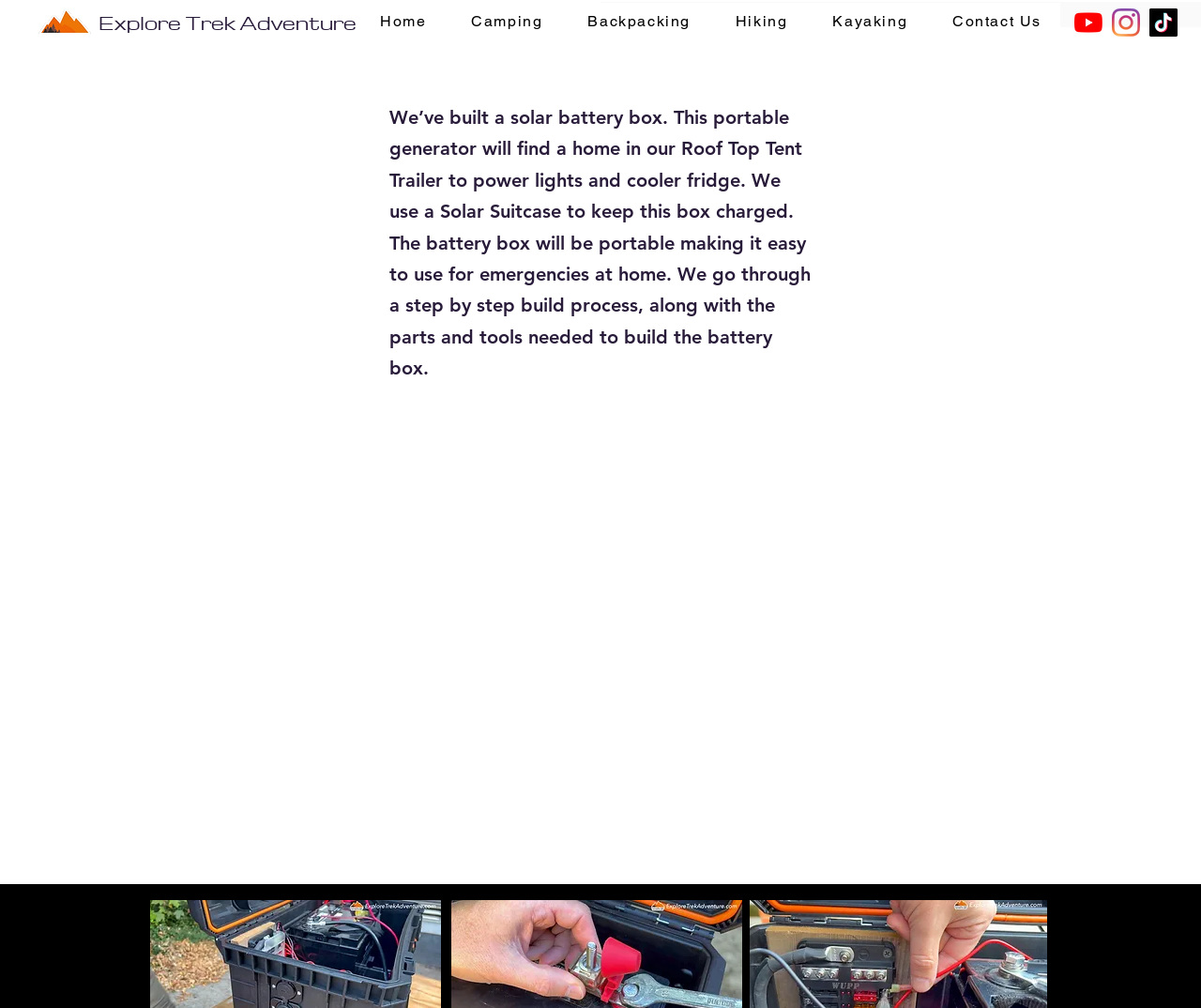Identify the bounding box coordinates of the area you need to click to perform the following instruction: "Go to Home page".

[0.301, 0.003, 0.371, 0.041]